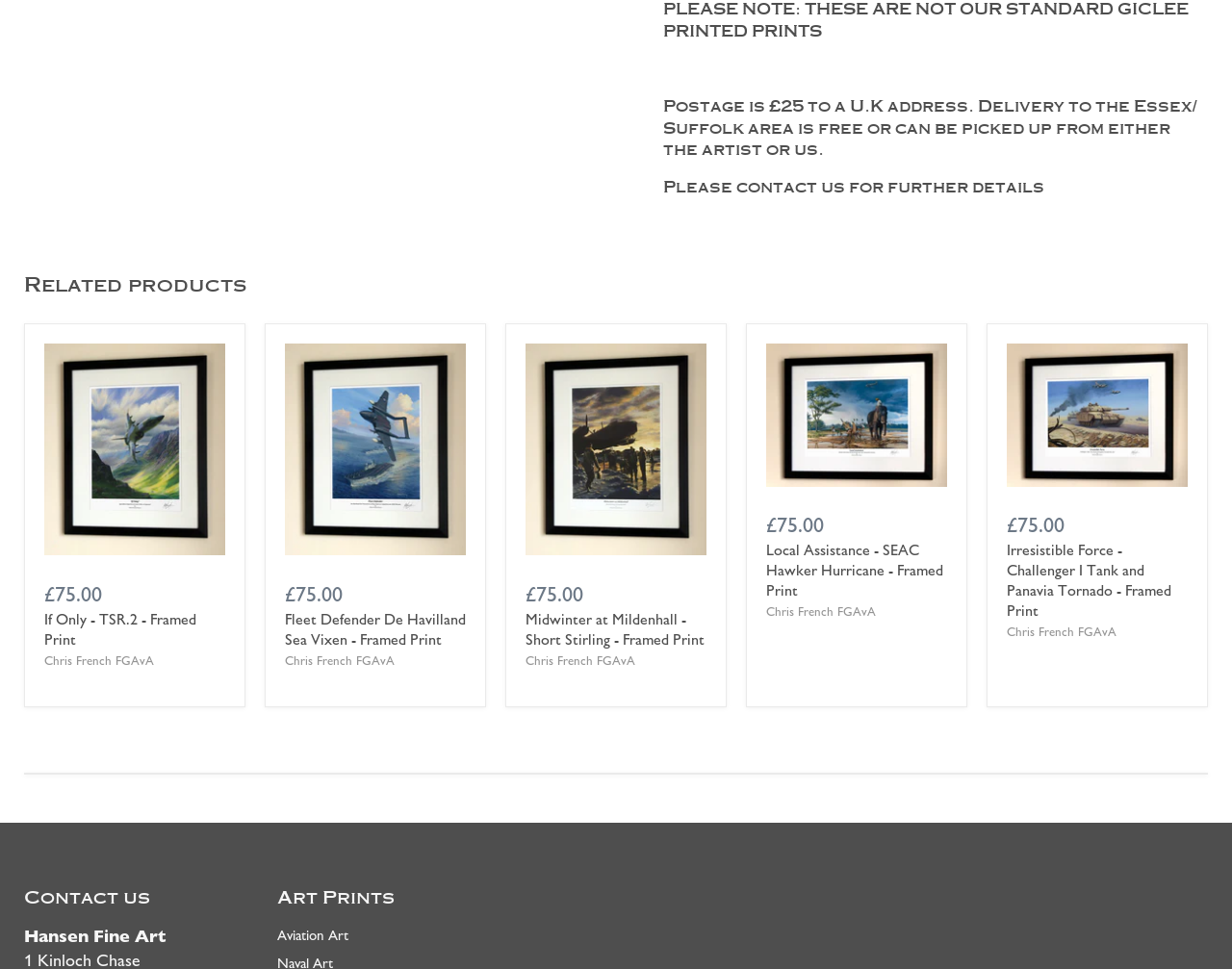Determine the bounding box coordinates for the element that should be clicked to follow this instruction: "View Fleet Defender De Havilland Sea Vixen - Framed Print details". The coordinates should be given as four float numbers between 0 and 1, in the format [left, top, right, bottom].

[0.231, 0.355, 0.378, 0.573]